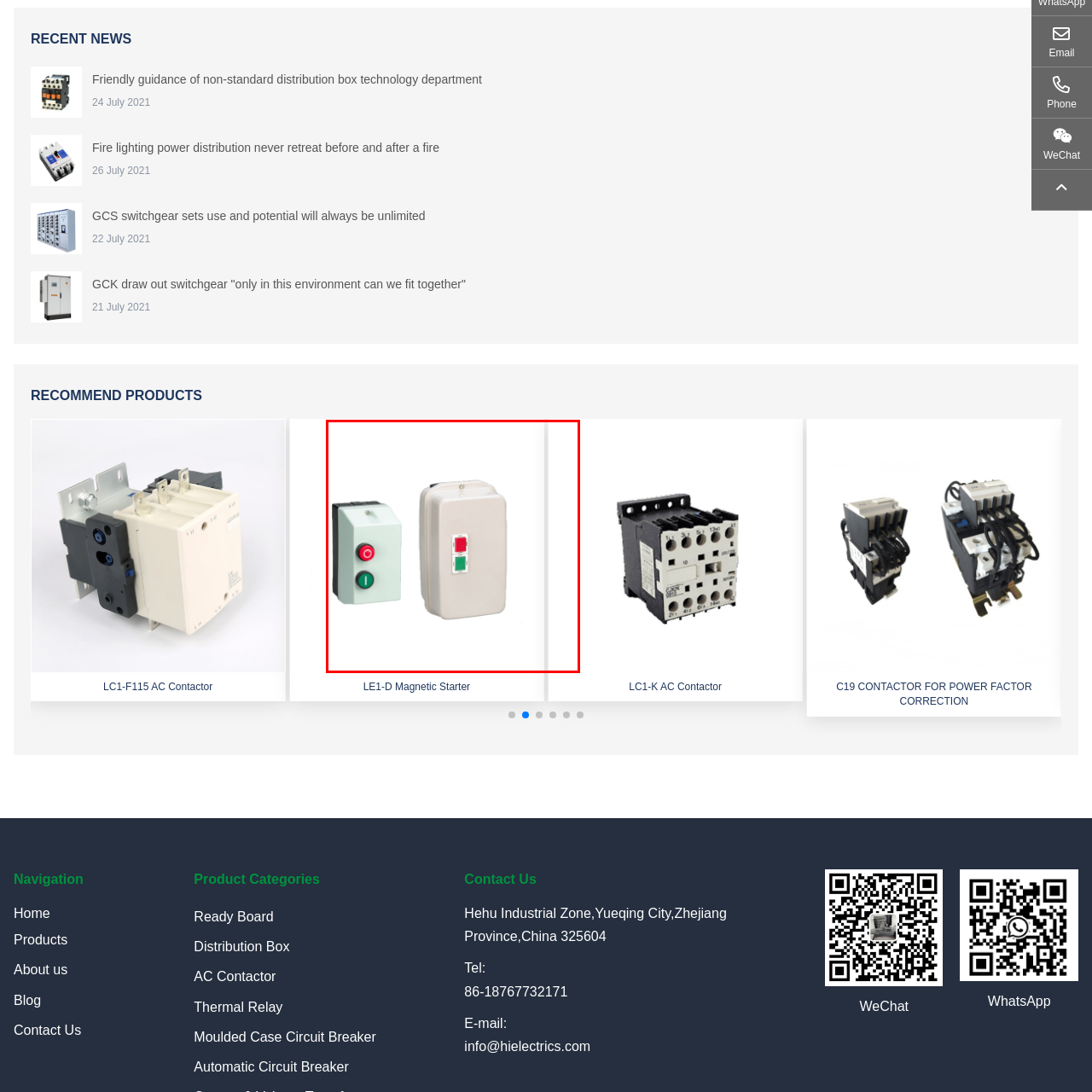Observe the highlighted image and answer the following: What is the purpose of the LC1-K AC Contactor?

High-load applications